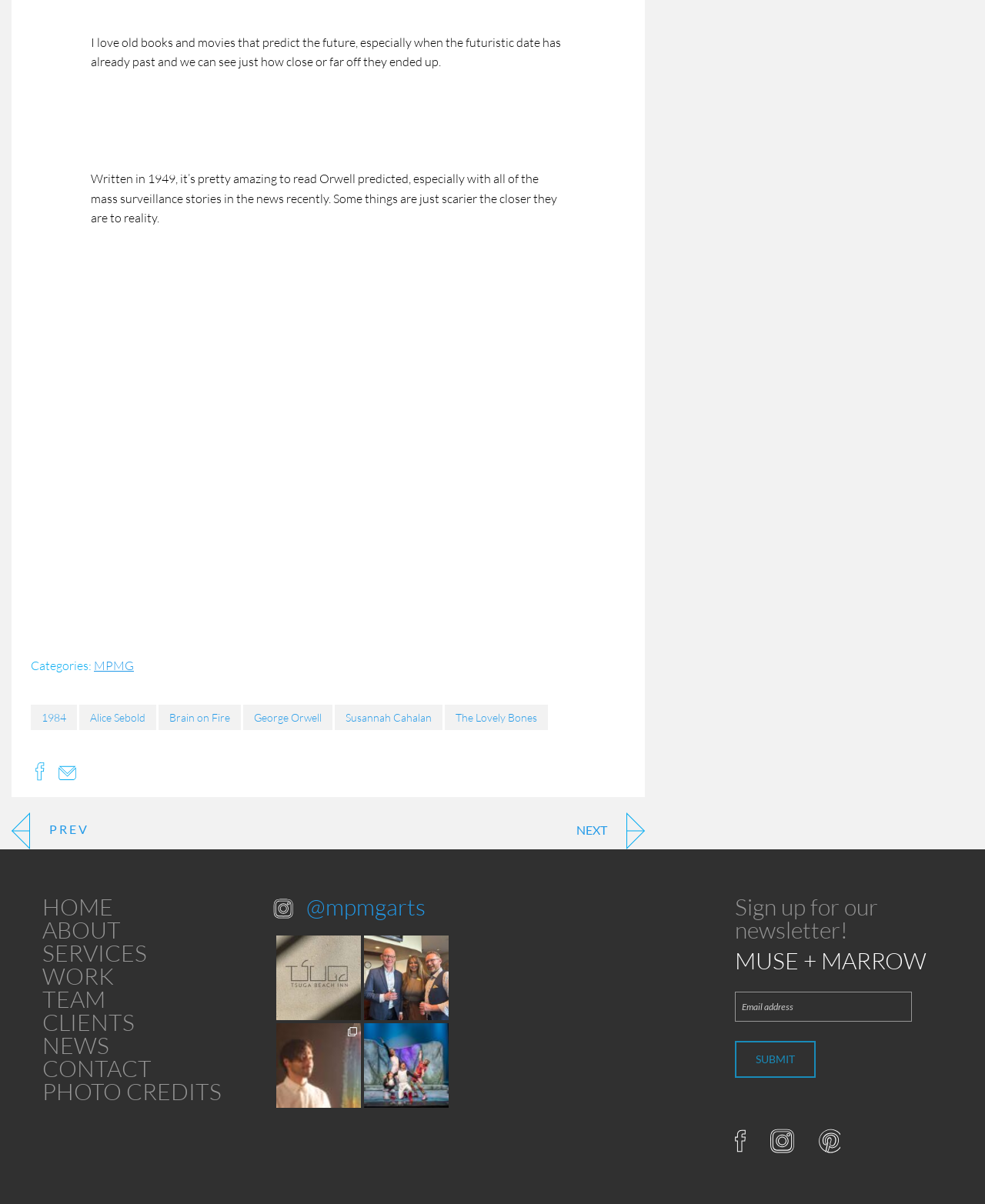Determine the bounding box coordinates of the region to click in order to accomplish the following instruction: "Enter text in the newsletter sign-up field". Provide the coordinates as four float numbers between 0 and 1, specifically [left, top, right, bottom].

[0.746, 0.824, 0.926, 0.849]